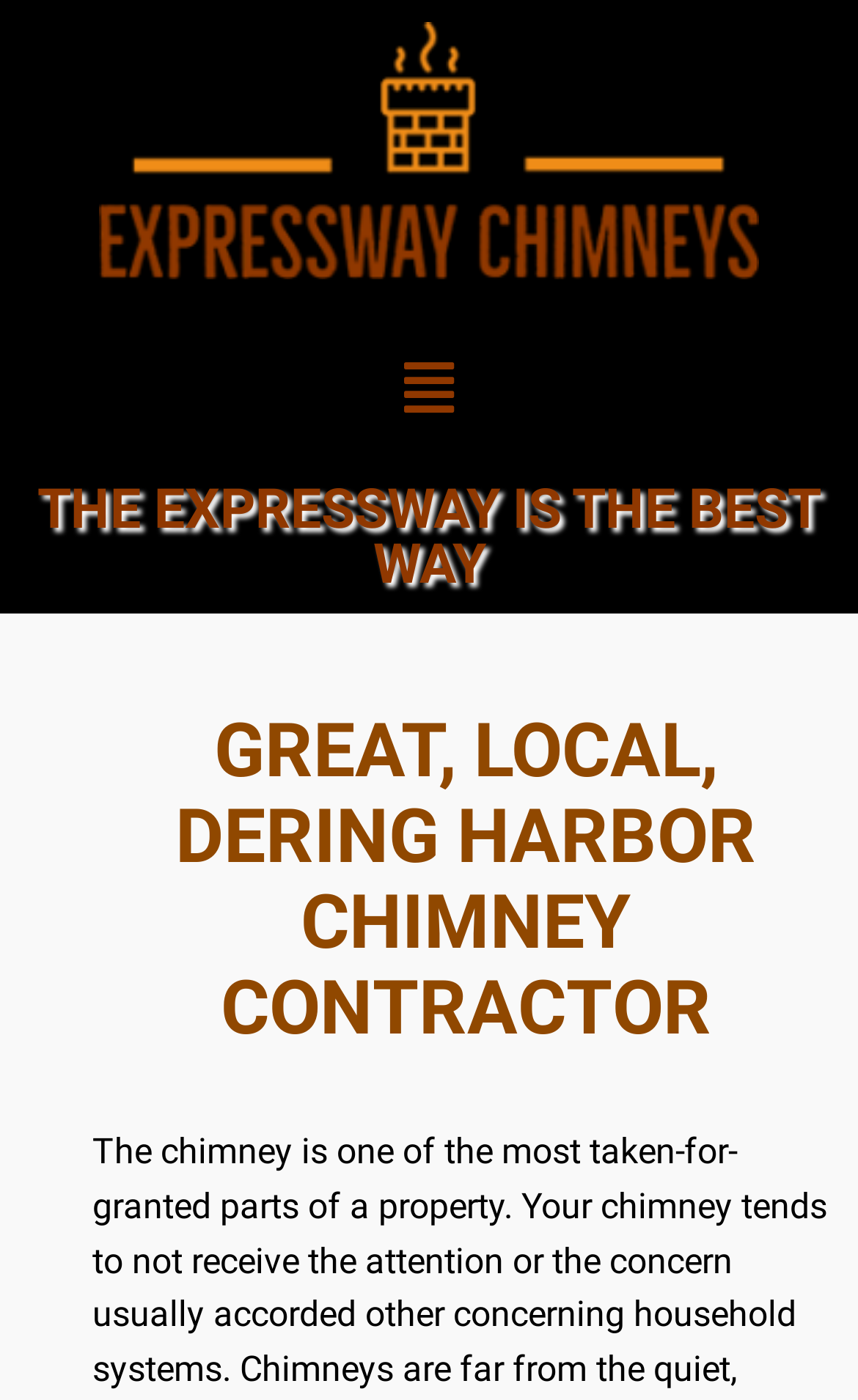Please determine the primary heading and provide its text.

GREAT, LOCAL, DERING HARBOR CHIMNEY CONTRACTOR